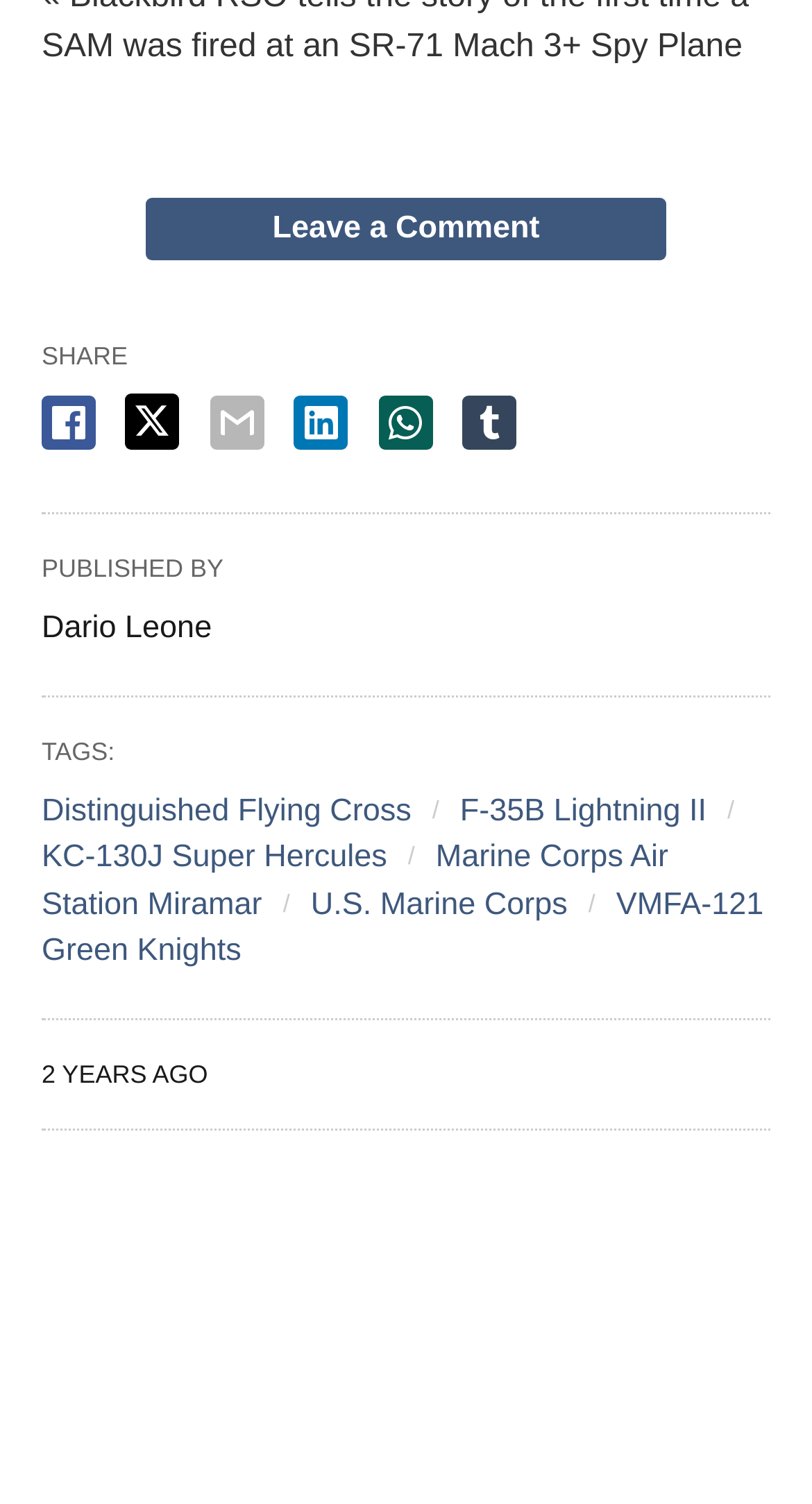Locate the bounding box coordinates of the clickable part needed for the task: "Leave a comment".

[0.179, 0.132, 0.821, 0.174]